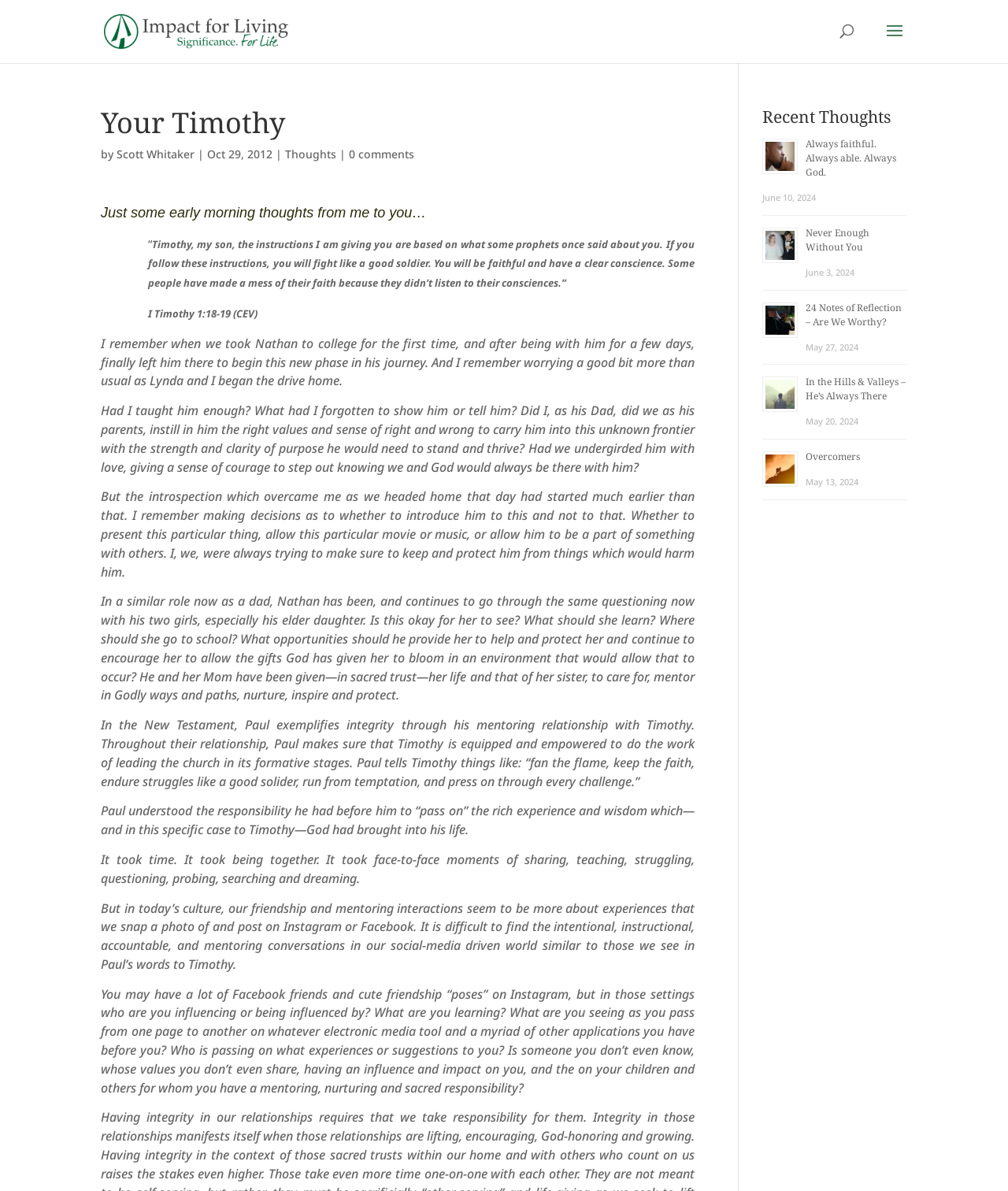Answer the question below with a single word or a brief phrase: 
What is the author of the blog post?

Scott Whitaker